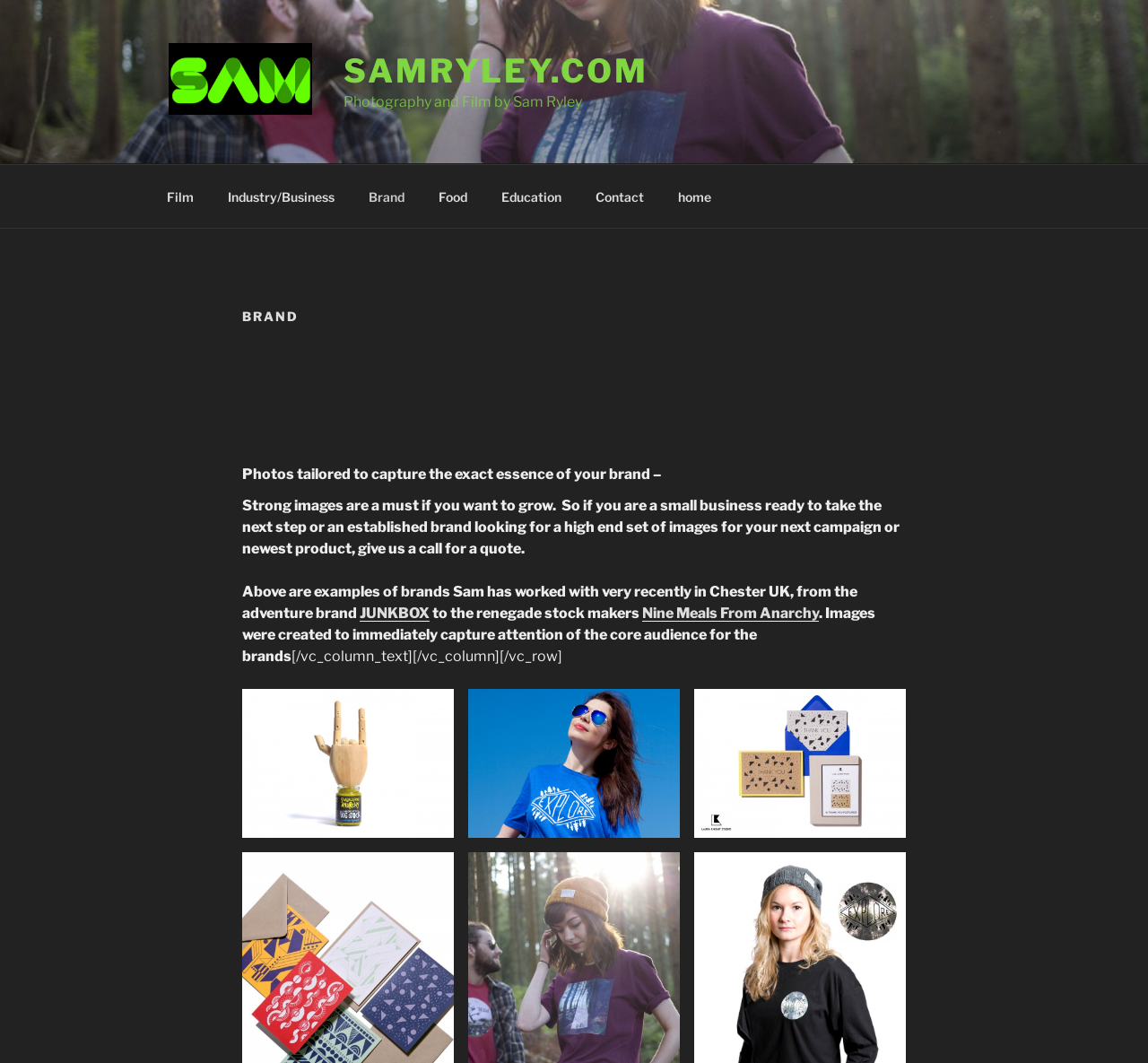What type of services does Sam Ryley offer?
Look at the image and respond with a one-word or short phrase answer.

Photography and Film